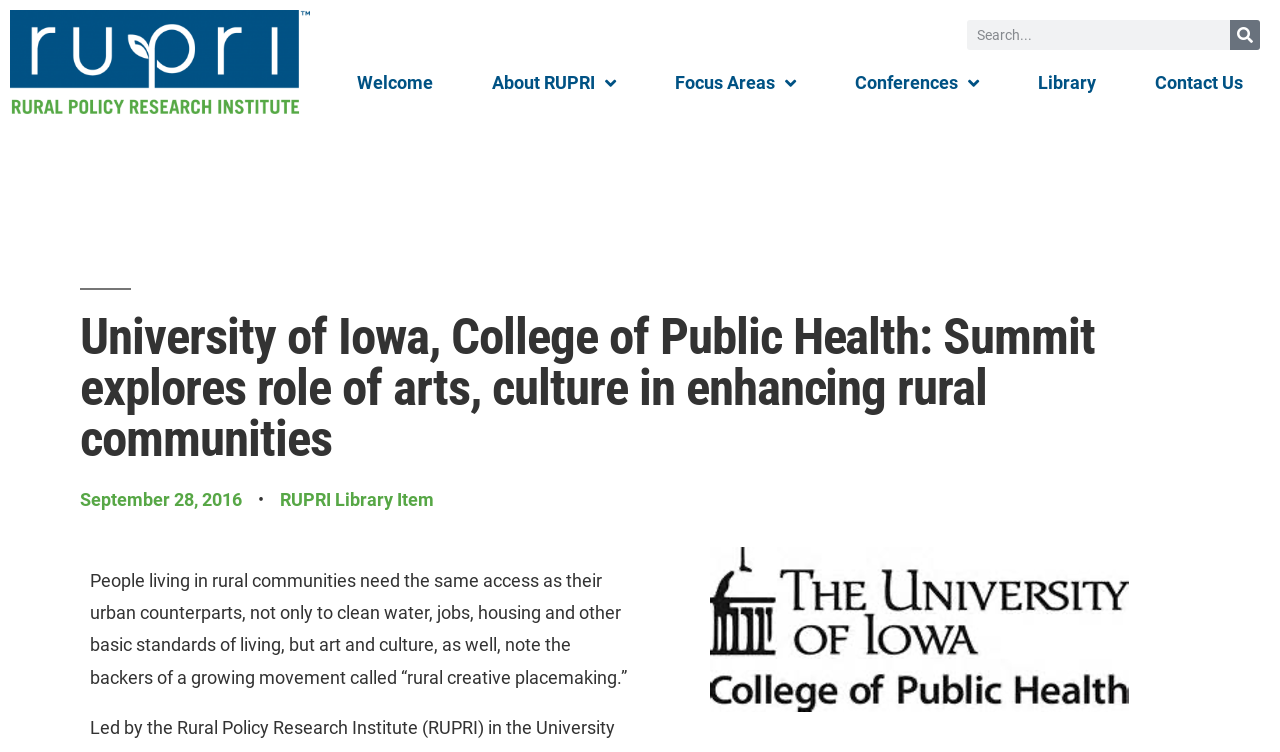Identify the bounding box coordinates of the region that needs to be clicked to carry out this instruction: "Explore the Focus Areas". Provide these coordinates as four float numbers ranging from 0 to 1, i.e., [left, top, right, bottom].

[0.506, 0.08, 0.643, 0.141]